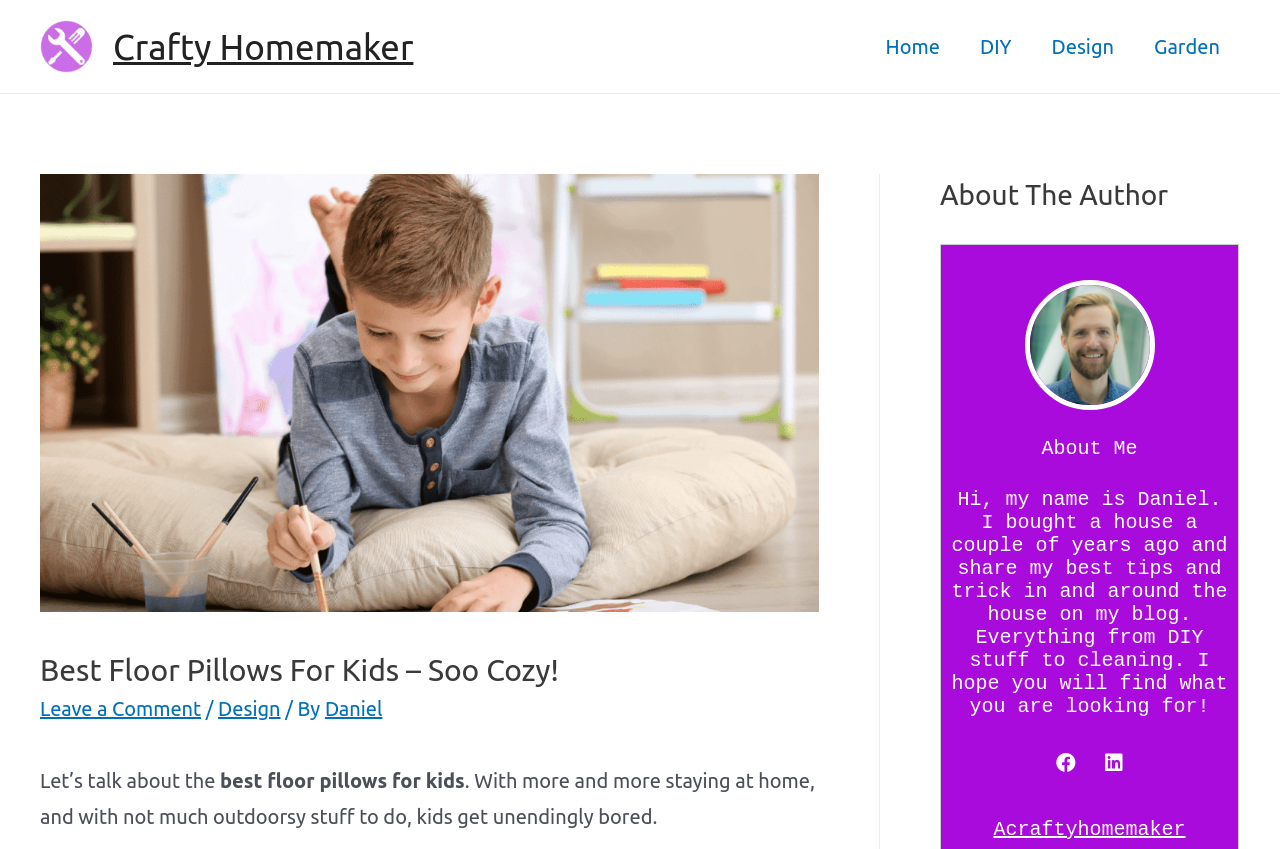Kindly determine the bounding box coordinates of the area that needs to be clicked to fulfill this instruction: "view DIY page".

[0.75, 0.014, 0.806, 0.096]